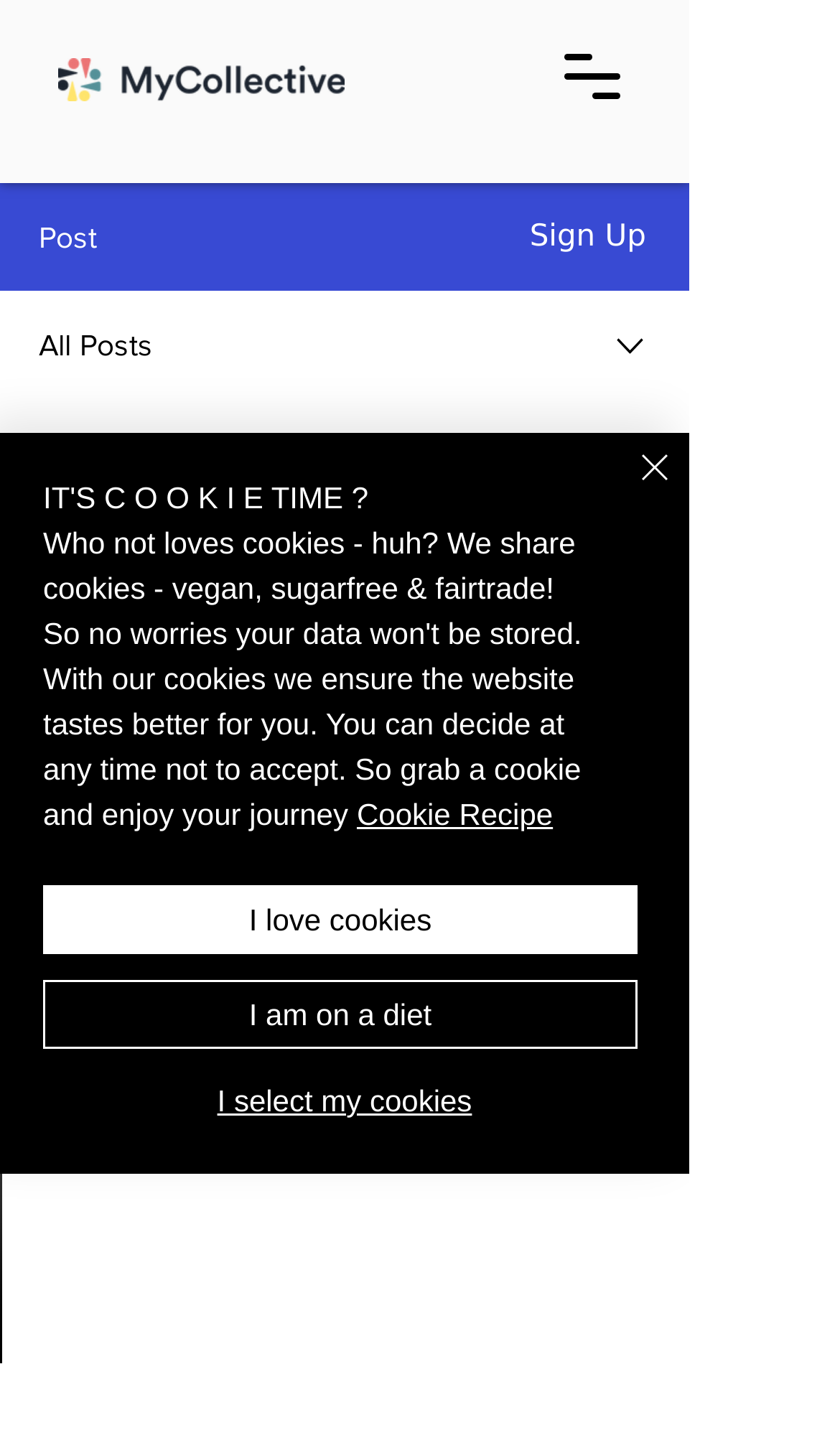Extract the text of the main heading from the webpage.

#27 Tech Trailblazer - Flying the flag for women in IT with Sabine Scheunert